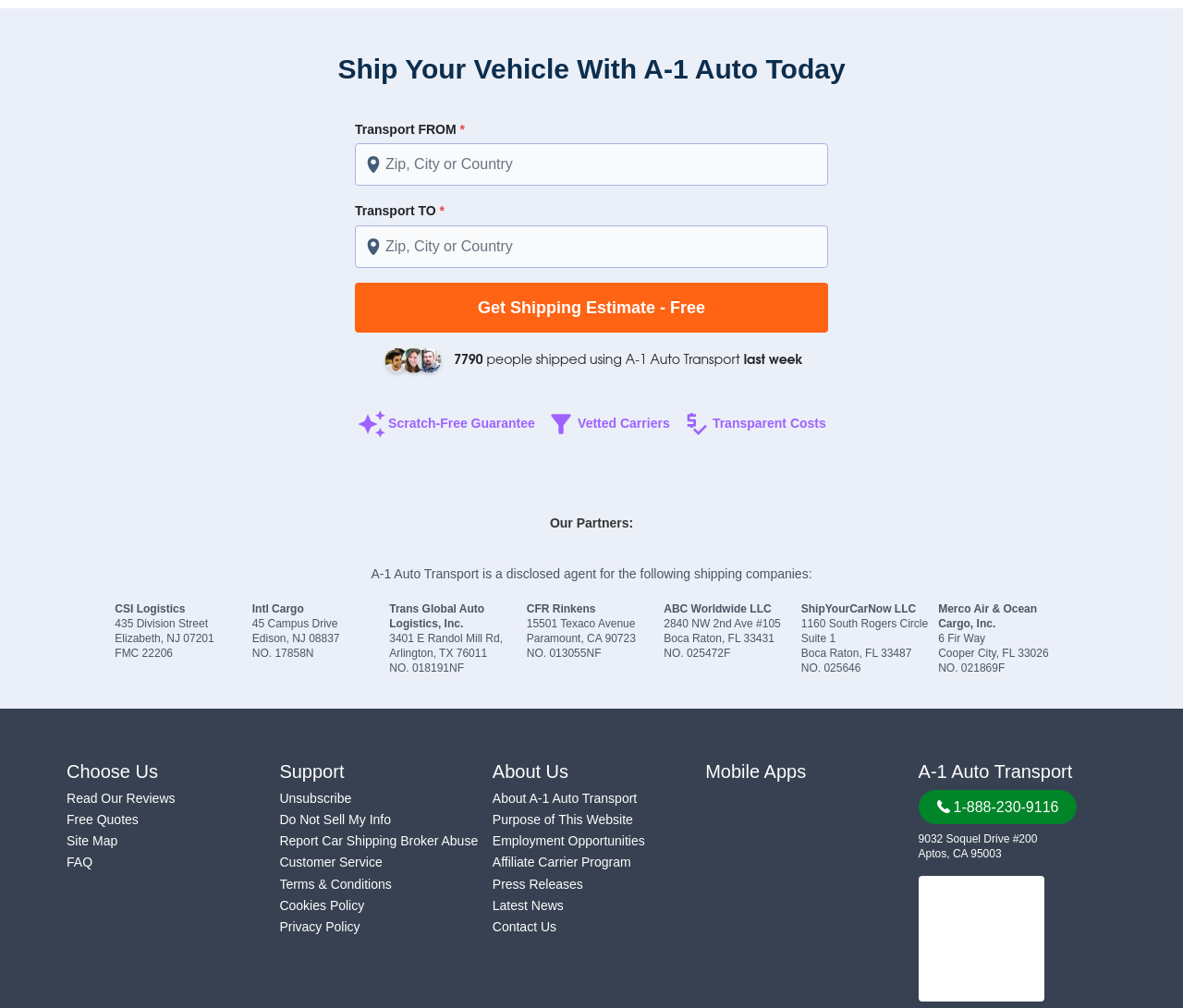What is the company name on the webpage?
Give a one-word or short phrase answer based on the image.

A-1 Auto Transport